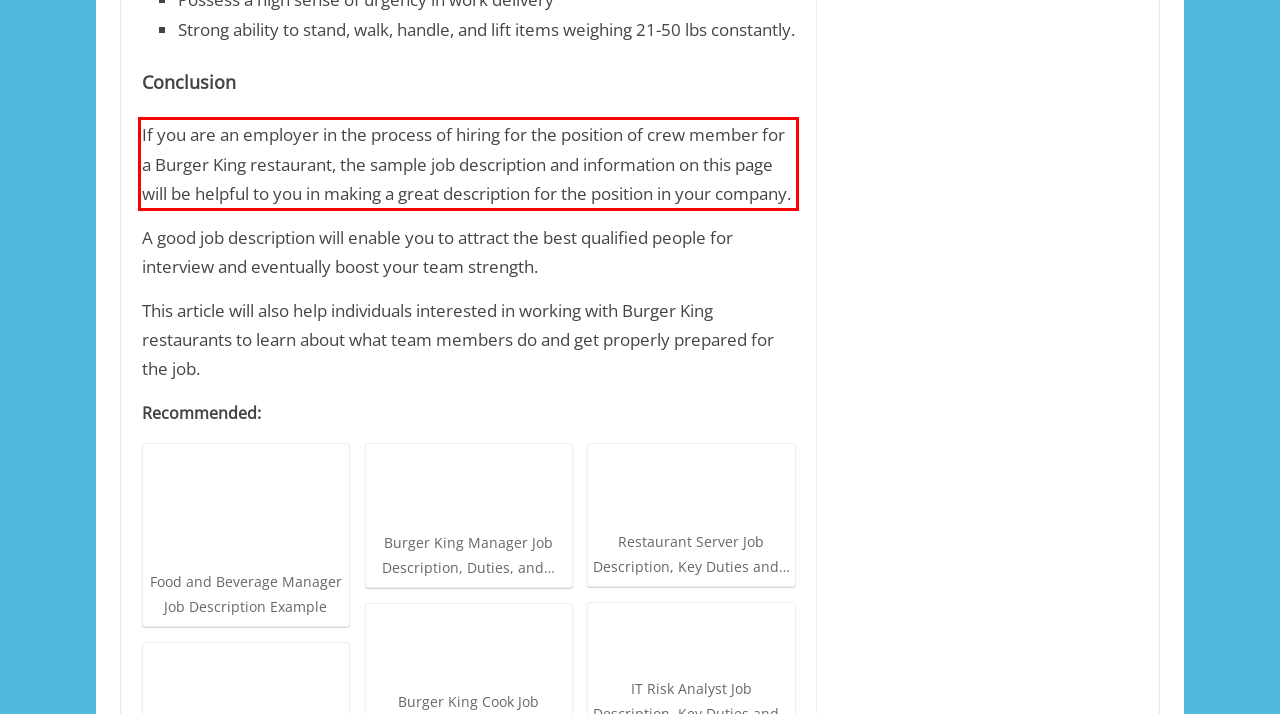You are given a screenshot showing a webpage with a red bounding box. Perform OCR to capture the text within the red bounding box.

If you are an employer in the process of hiring for the position of crew member for a Burger King restaurant, the sample job description and information on this page will be helpful to you in making a great description for the position in your company.